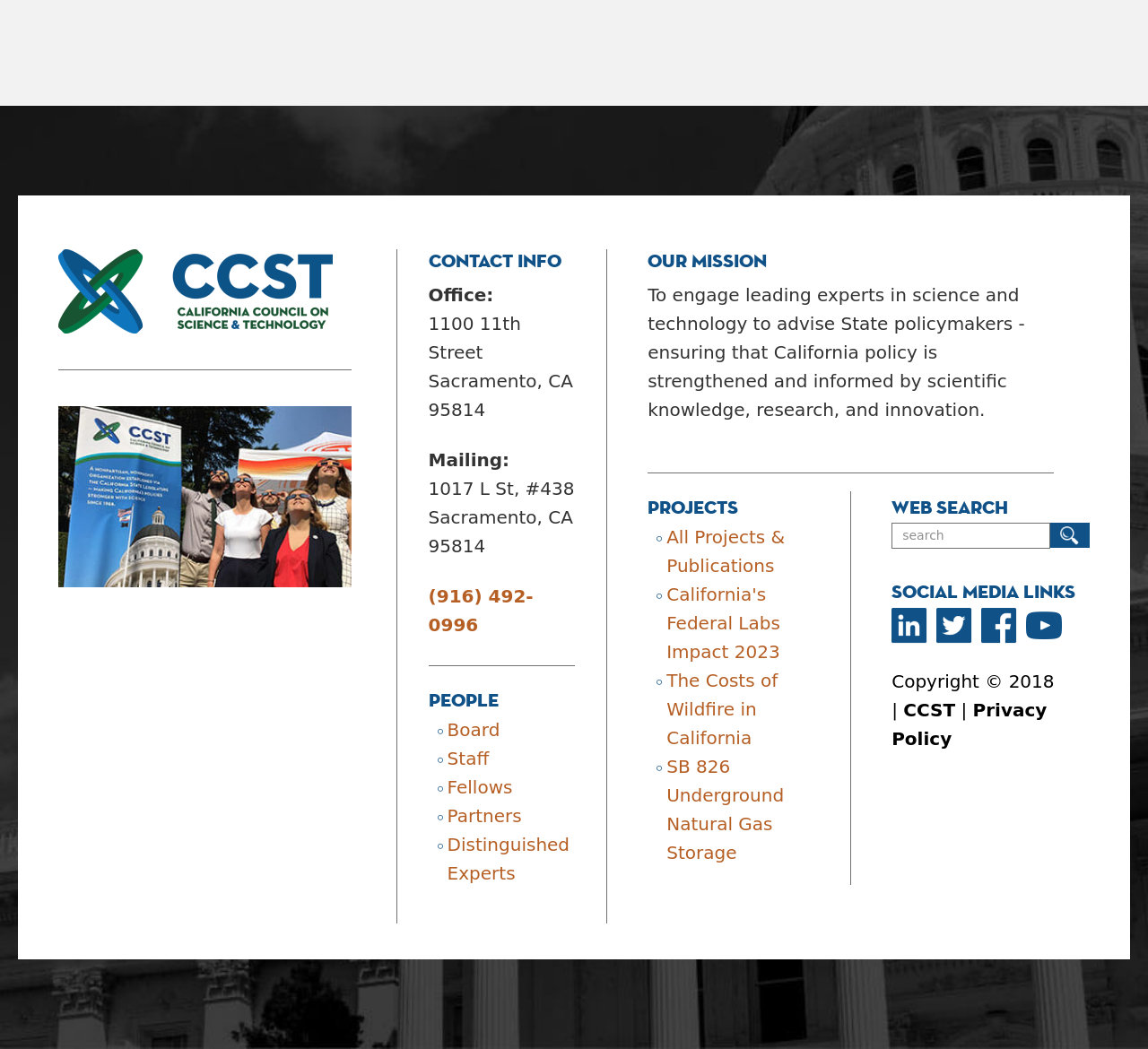Determine the bounding box coordinates for the element that should be clicked to follow this instruction: "Search this website". The coordinates should be given as four float numbers between 0 and 1, in the format [left, top, right, bottom].

[0.777, 0.499, 0.915, 0.523]